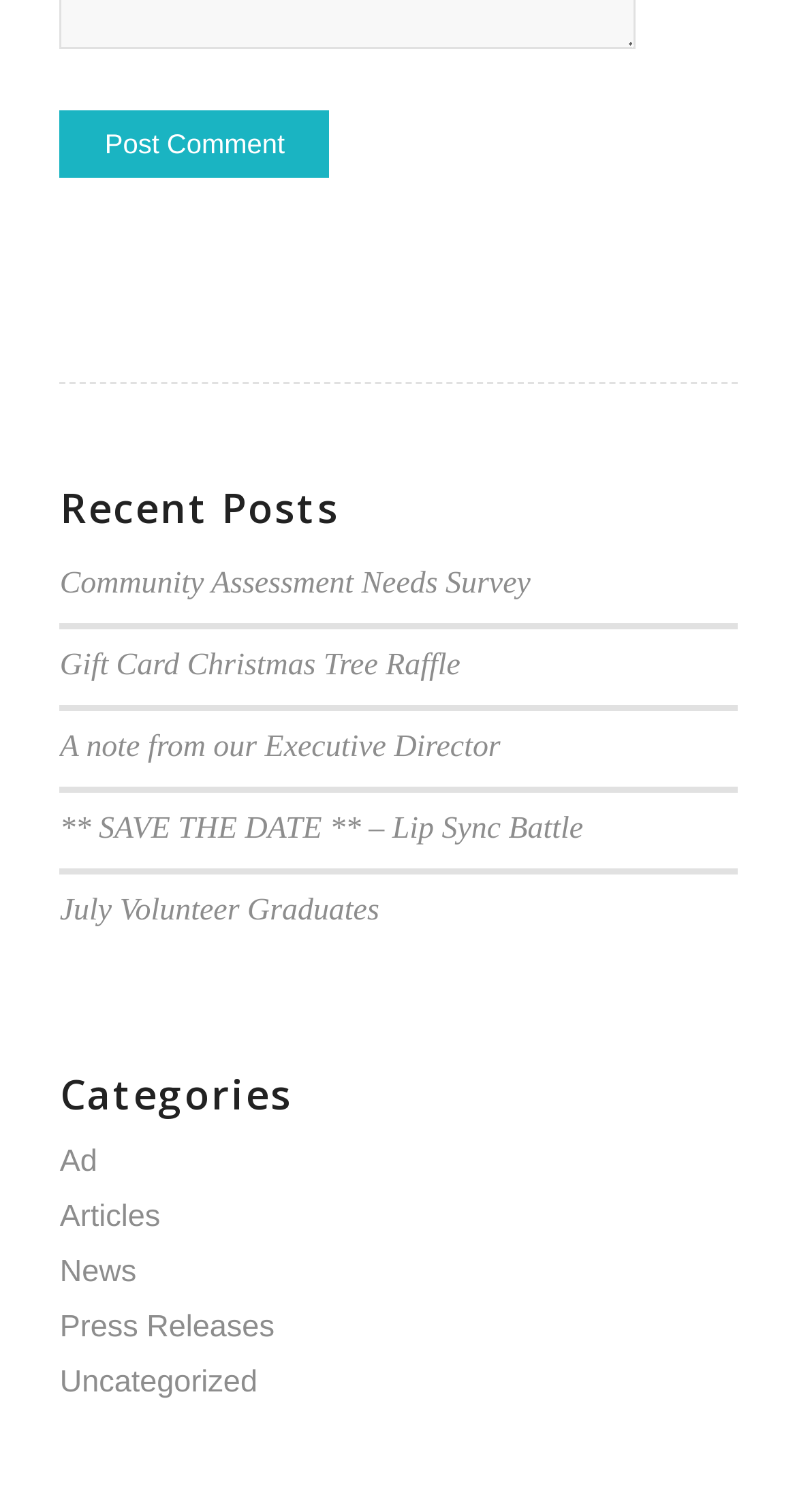Identify the bounding box coordinates of the region that should be clicked to execute the following instruction: "Check the post '** SAVE THE DATE ** – Lip Sync Battle'".

[0.075, 0.536, 0.732, 0.559]